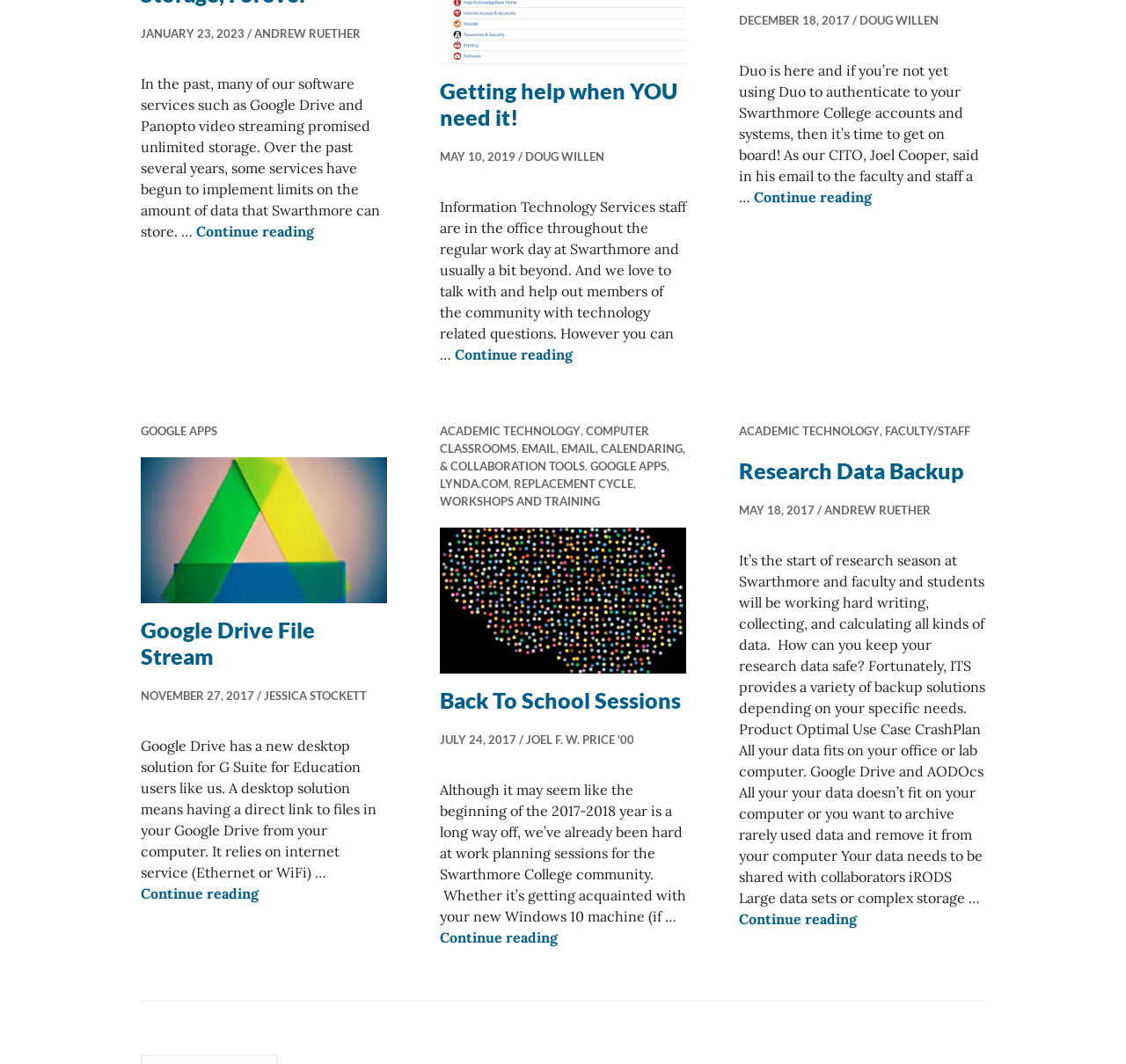Given the description of the UI element: "Email", predict the bounding box coordinates in the form of [left, top, right, bottom], with each value being a float between 0 and 1.

[0.463, 0.415, 0.494, 0.428]